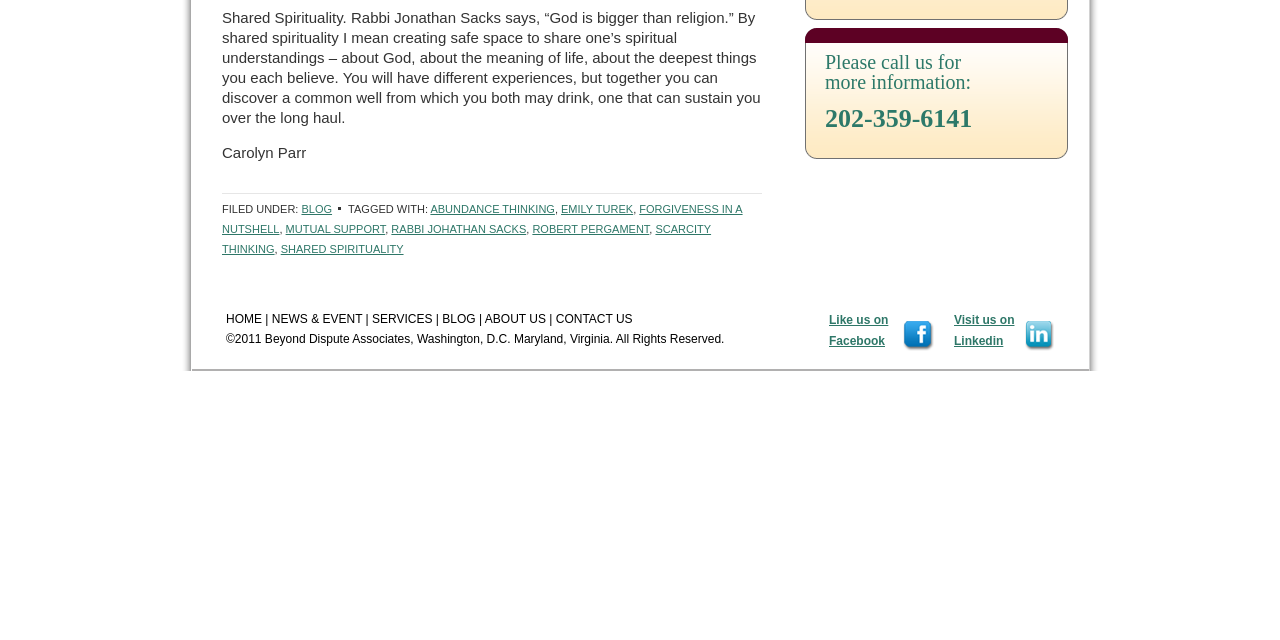Using the element description: "NEWS & EVENT", determine the bounding box coordinates. The coordinates should be in the format [left, top, right, bottom], with values between 0 and 1.

[0.212, 0.488, 0.283, 0.509]